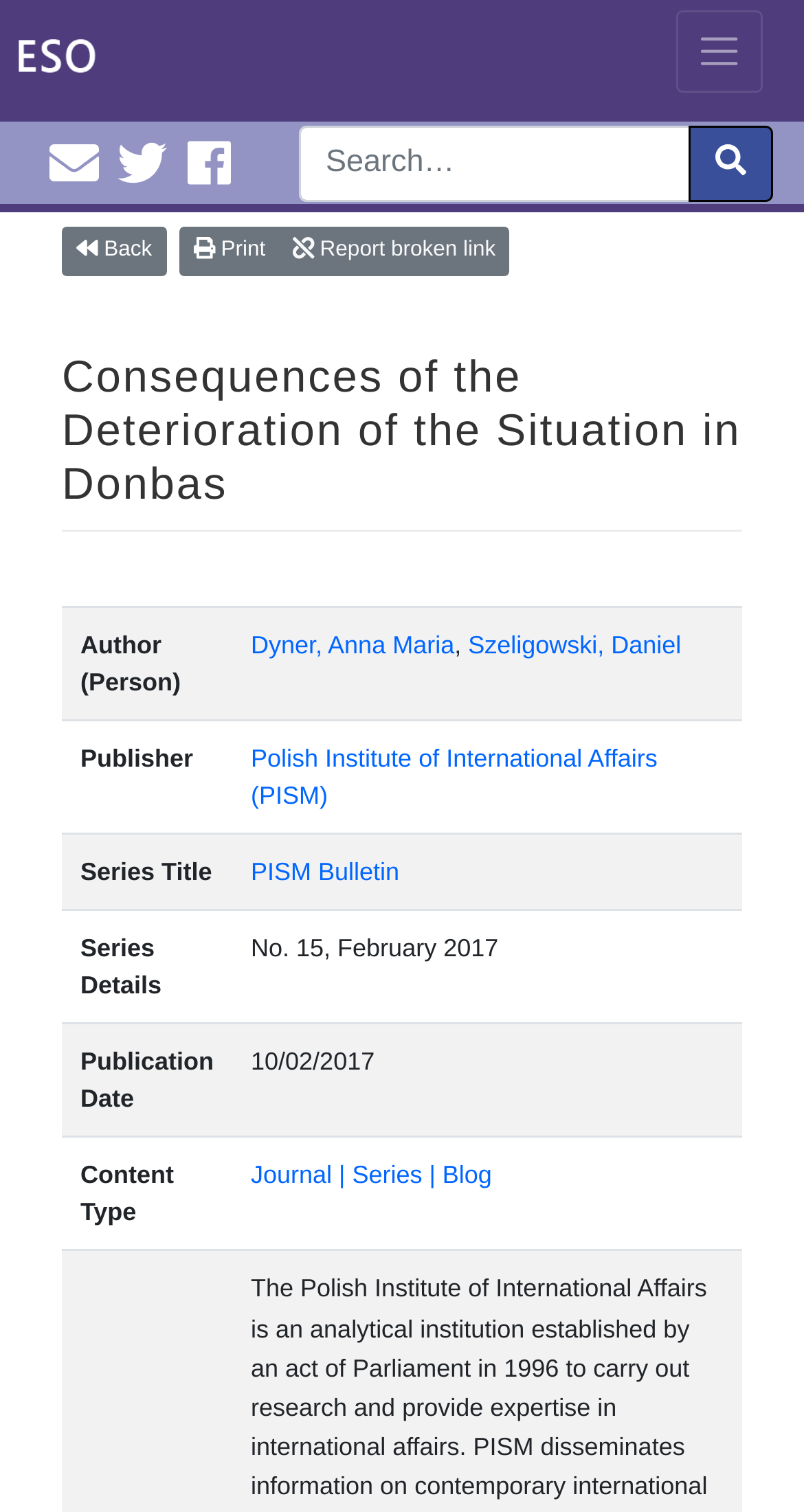Please answer the following question using a single word or phrase: 
What is the publisher of the publication?

Polish Institute of International Affairs (PISM)